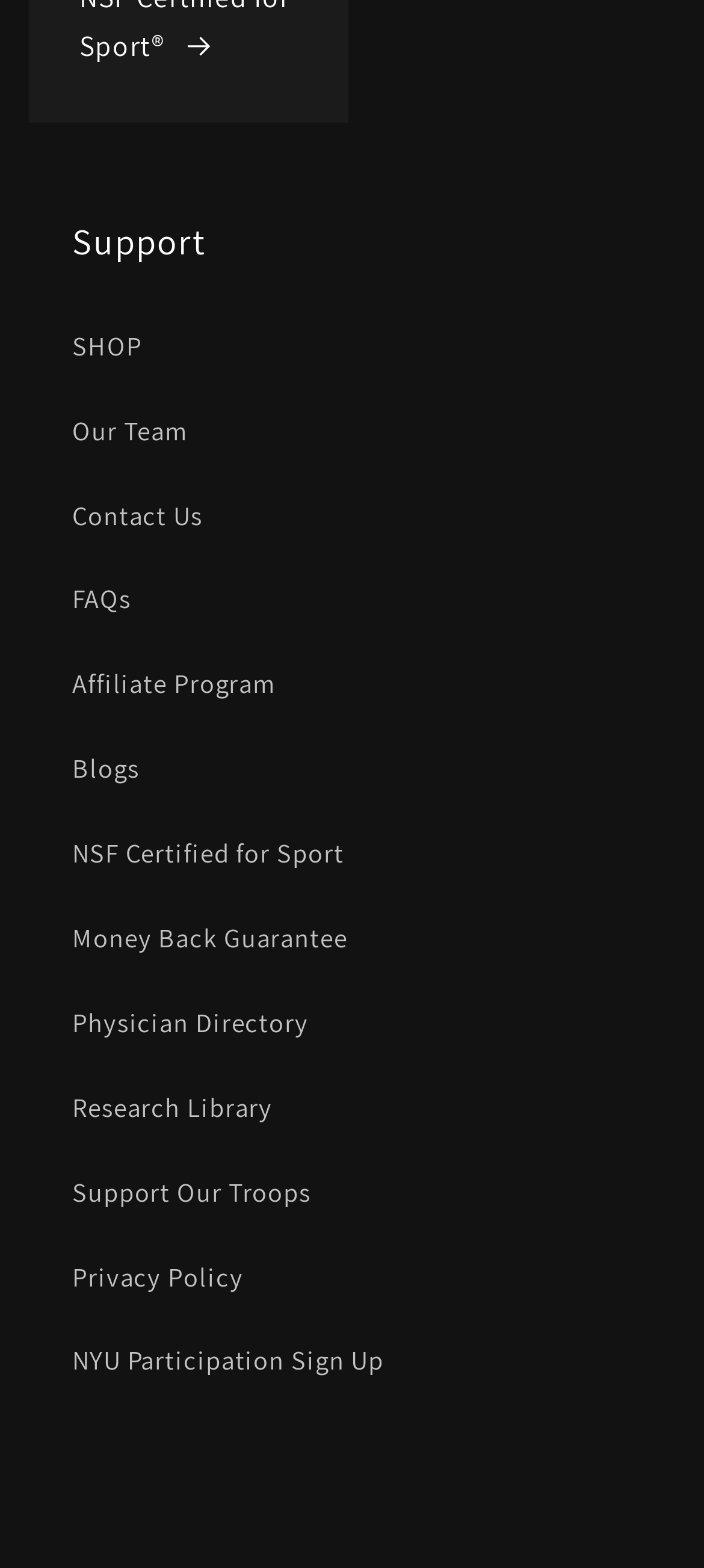Please determine the bounding box coordinates for the UI element described as: "Avaya".

None